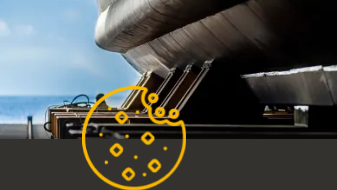Provide a comprehensive description of the image.

The image features the submarine HMS Södermanland, which is currently undergoing maintenance. The foreground highlights the submarine's hull and a section of the dock. Behind the submarine, the serene backdrop of the ocean can be seen, capturing a moment of calm amidst the technical operations. The image is accompanied by a playful graphic representation of cookie icons, symbolizing the website's policies on cookie usage, thereby adding a unique layer of context to the overall message about user privacy and site functionality. This juxtaposition of military technology and digital consent illustrates the balance between modern industrial practices and user engagement on digital platforms.